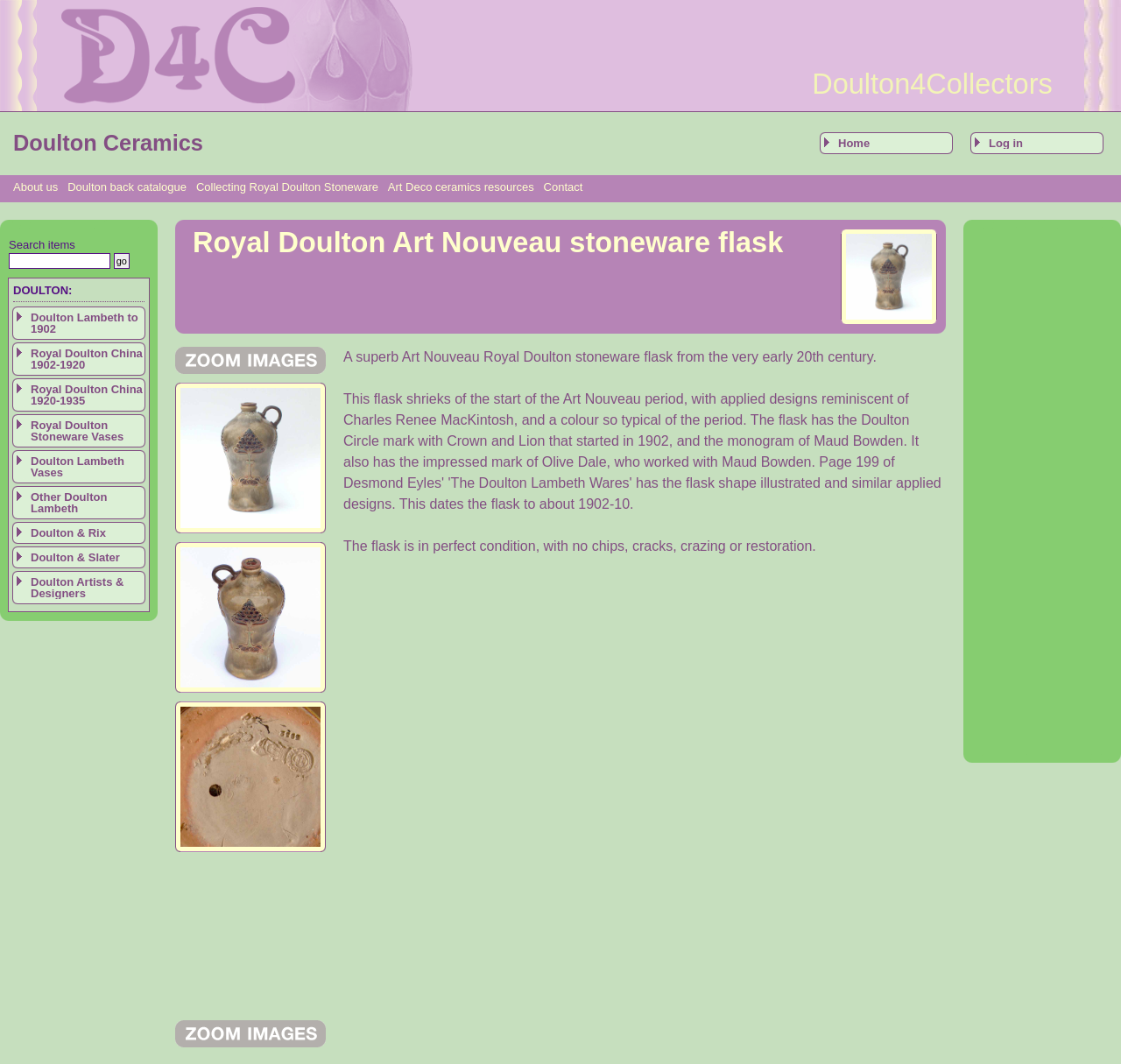Extract the top-level heading from the webpage and provide its text.

Royal Doulton Art Nouveau stoneware flask